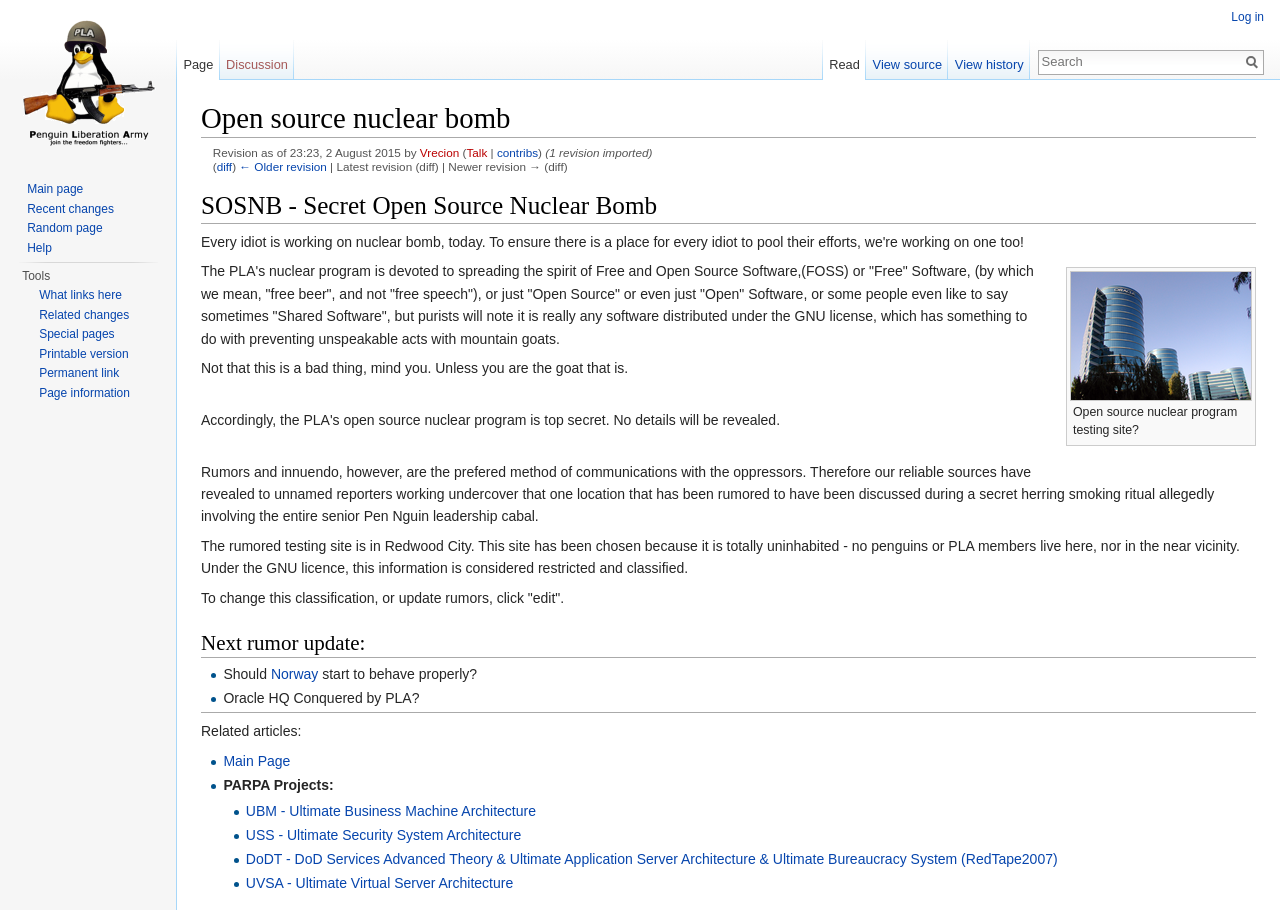Please identify the coordinates of the bounding box that should be clicked to fulfill this instruction: "Click the 'Log in' link".

[0.962, 0.011, 0.988, 0.027]